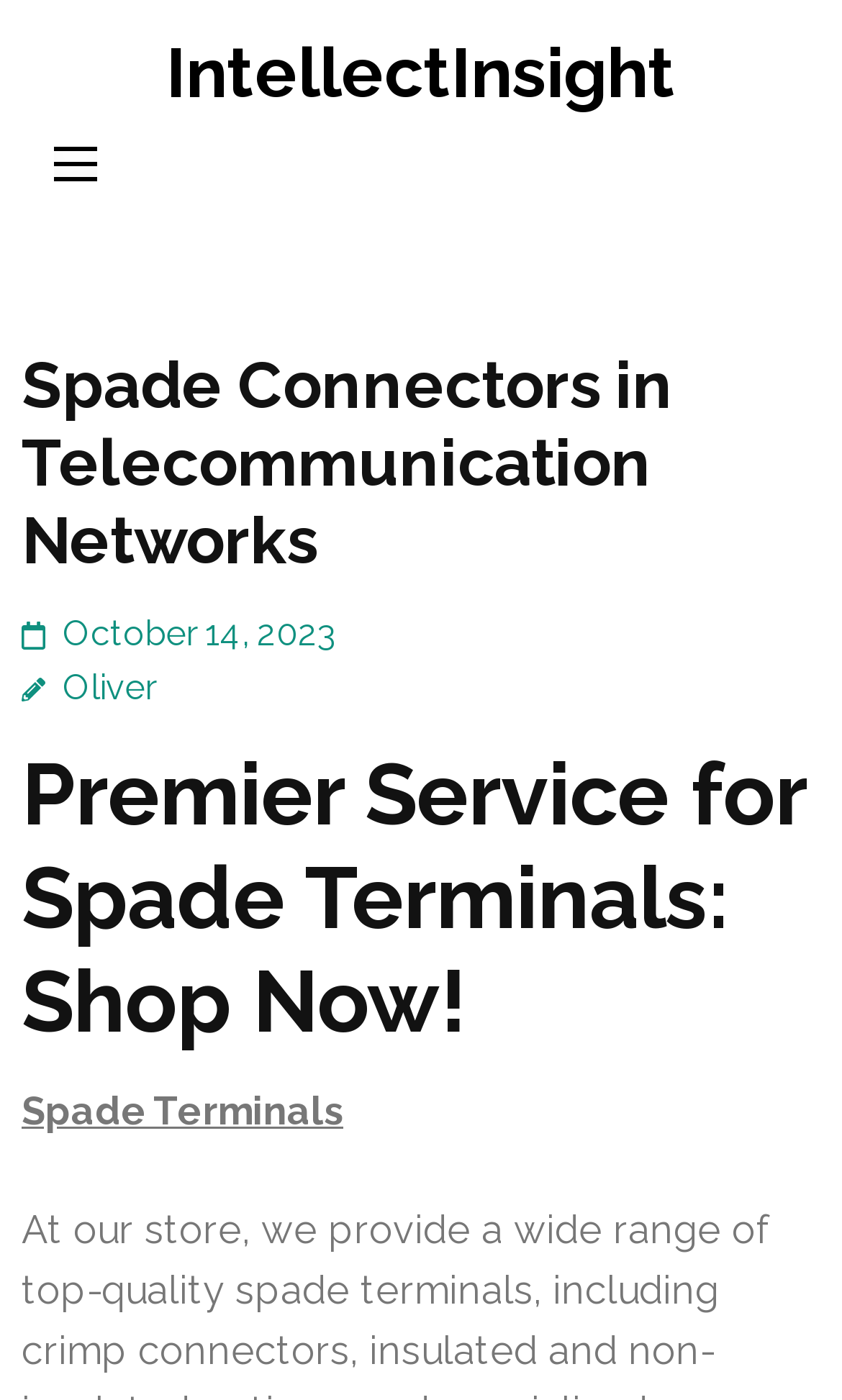Give a full account of the webpage's elements and their arrangement.

The webpage is about Spade Connectors in Telecommunication Networks, as indicated by the title. At the top-left corner, there is a button with no text. Below the button, there is a header section that spans almost the entire width of the page. Within this header, the main title "Spade Connectors in Telecommunication Networks" is prominently displayed. To the right of the title, there is a link showing the date "October 14, 2023". Below the date, there is a link with the author's name "Oliver". 

Further down, there is a heading that occupies a significant portion of the page's width, reading "Premier Service for Spade Terminals: Shop Now!". Below this heading, there is a link to "Spade Terminals". At the top-right corner, there is a link to "IntellectInsight", which is likely the website's name or a navigation link.